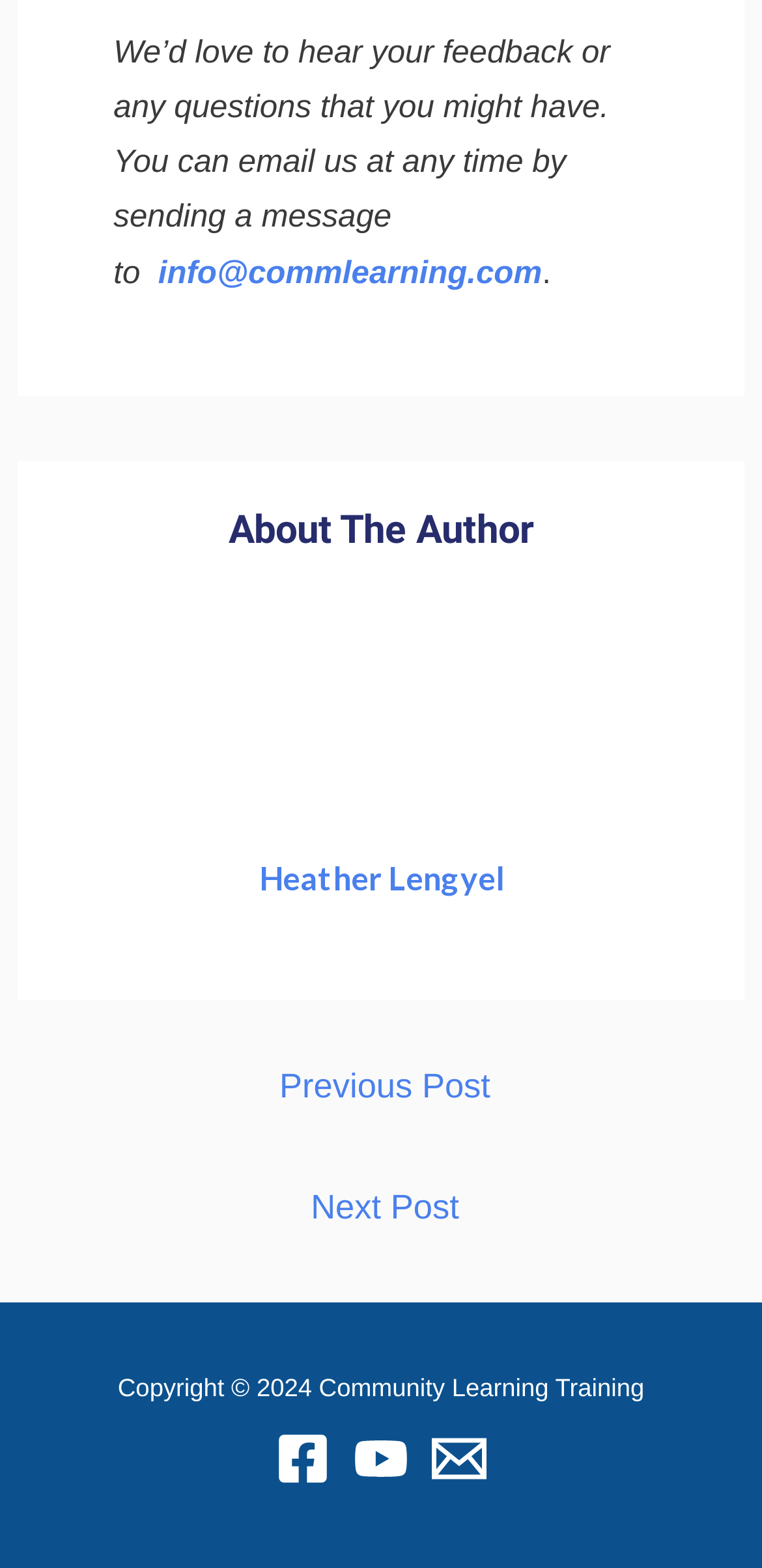What is the copyright year of the website?
By examining the image, provide a one-word or phrase answer.

2024